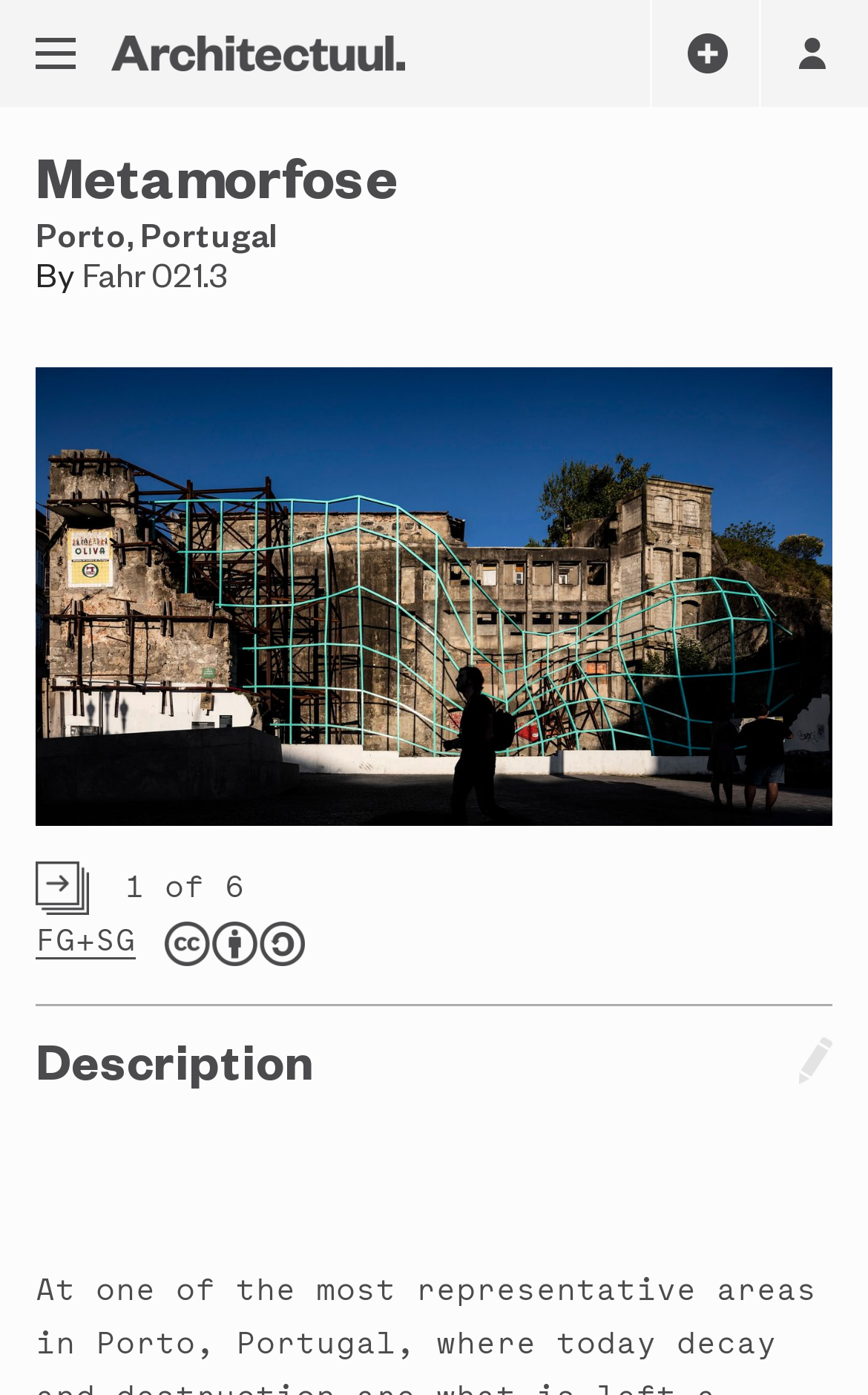Describe all the key features and sections of the webpage thoroughly.

The webpage is about Metamorfose, an architectural project, and is hosted on Architectuul. At the top, there is a search bar and two disclosure triangles, which are likely used to expand or collapse menus. Below the search bar, there is a link on the left side, followed by a heading that reads "Architectuul" and a link with the same text.

The main content of the page is divided into two sections. On the left side, there is a heading that reads "Metamorfose" and a static text that indicates the location as "Porto, Portugal". Below this, there is a link to "Fahr 021.3" and two identical images that take up most of the page's width.

On the right side, there are several links, including "1 of 6" and "FG+SG", which may be related to the project's images or categories. There is also a generic element that describes a Creative Commons license, which allows for commercial use and adaptation of the material as long as attribution is given to the creator. This license information is accompanied by a link on the bottom right corner of the page.